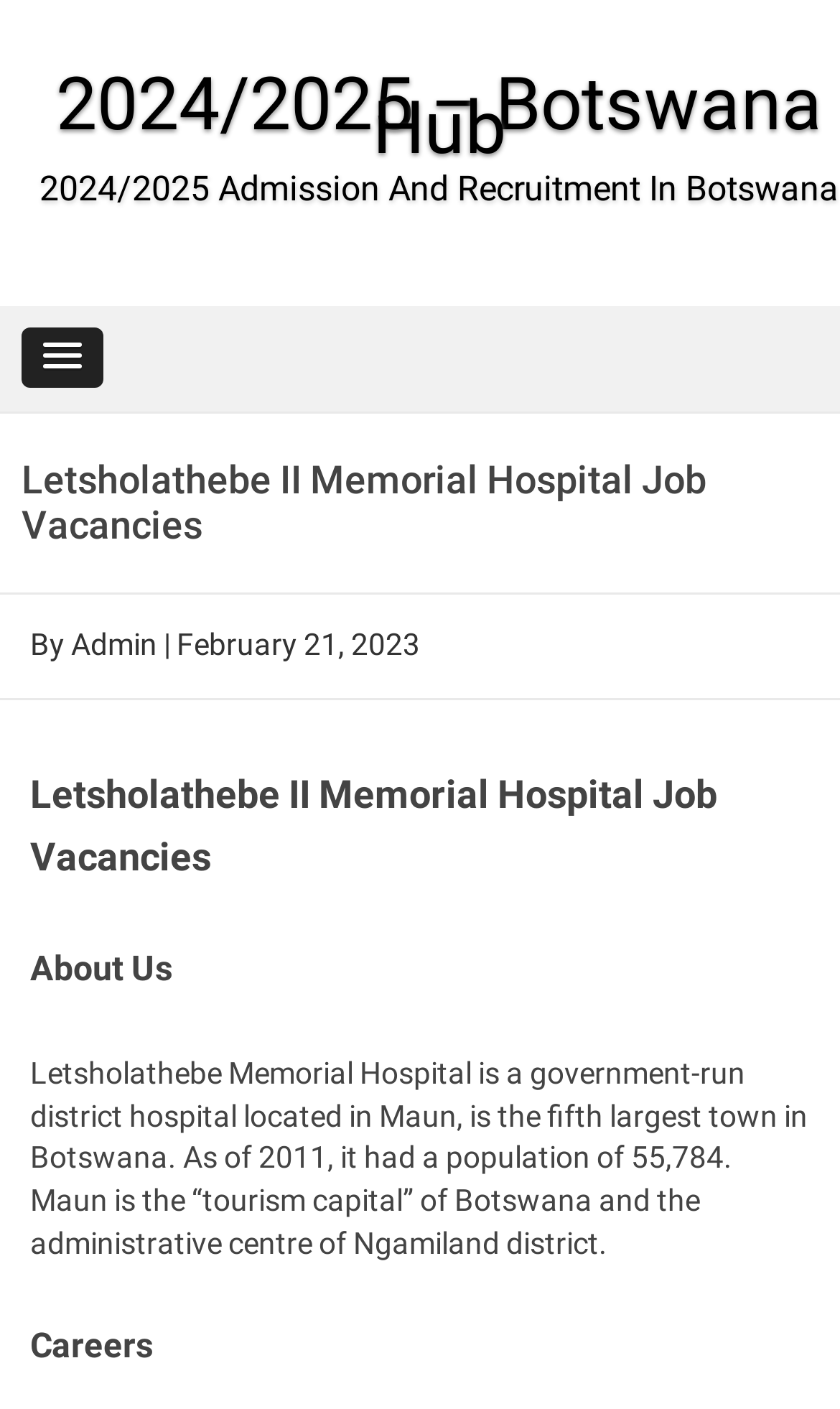Given the element description Admin, identify the bounding box coordinates for the UI element on the webpage screenshot. The format should be (top-left x, top-left y, bottom-right x, bottom-right y), with values between 0 and 1.

[0.085, 0.445, 0.187, 0.469]